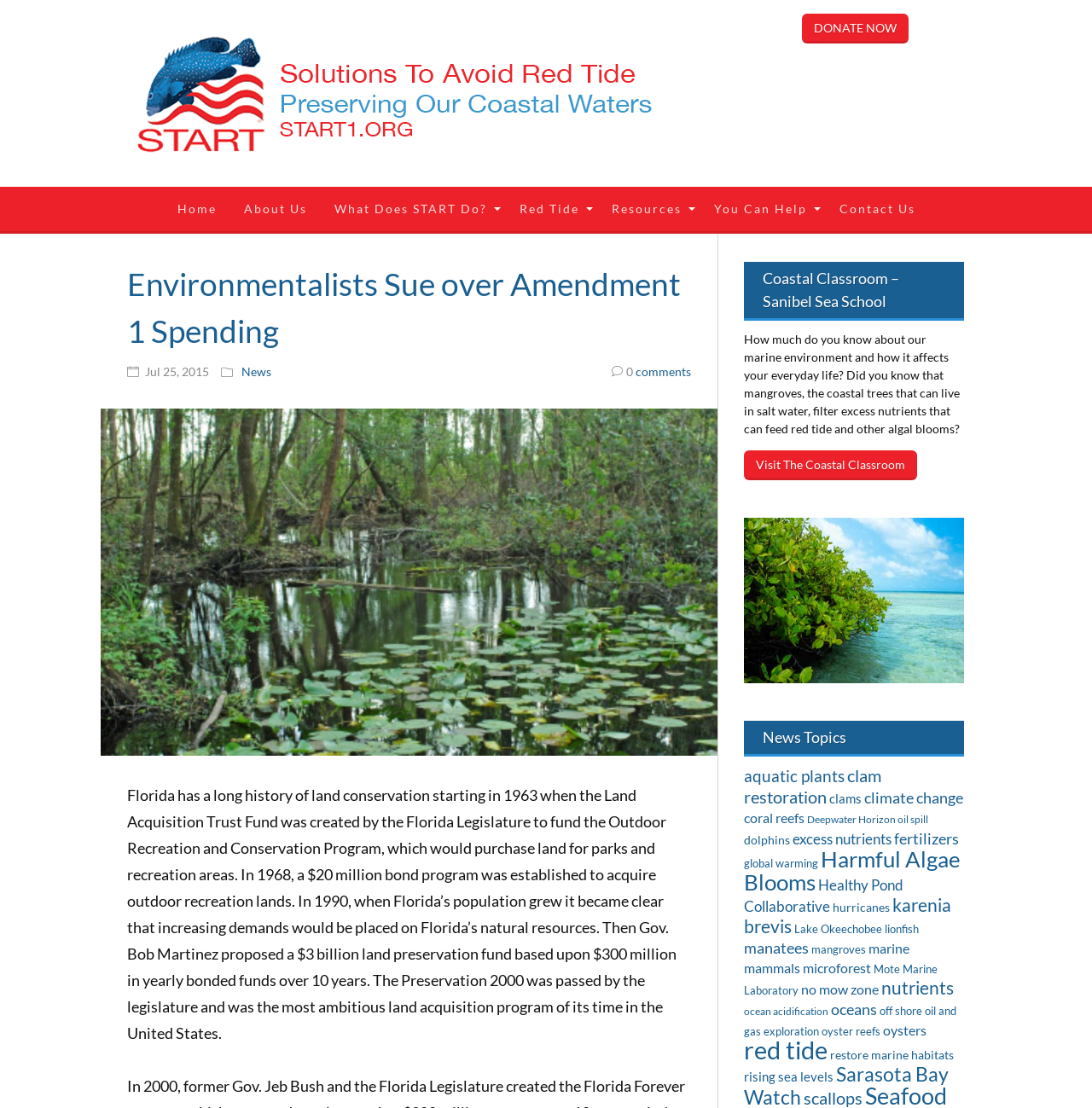How many items are related to 'red tide' in the News Topics section?
Using the information from the image, give a concise answer in one word or a short phrase.

174